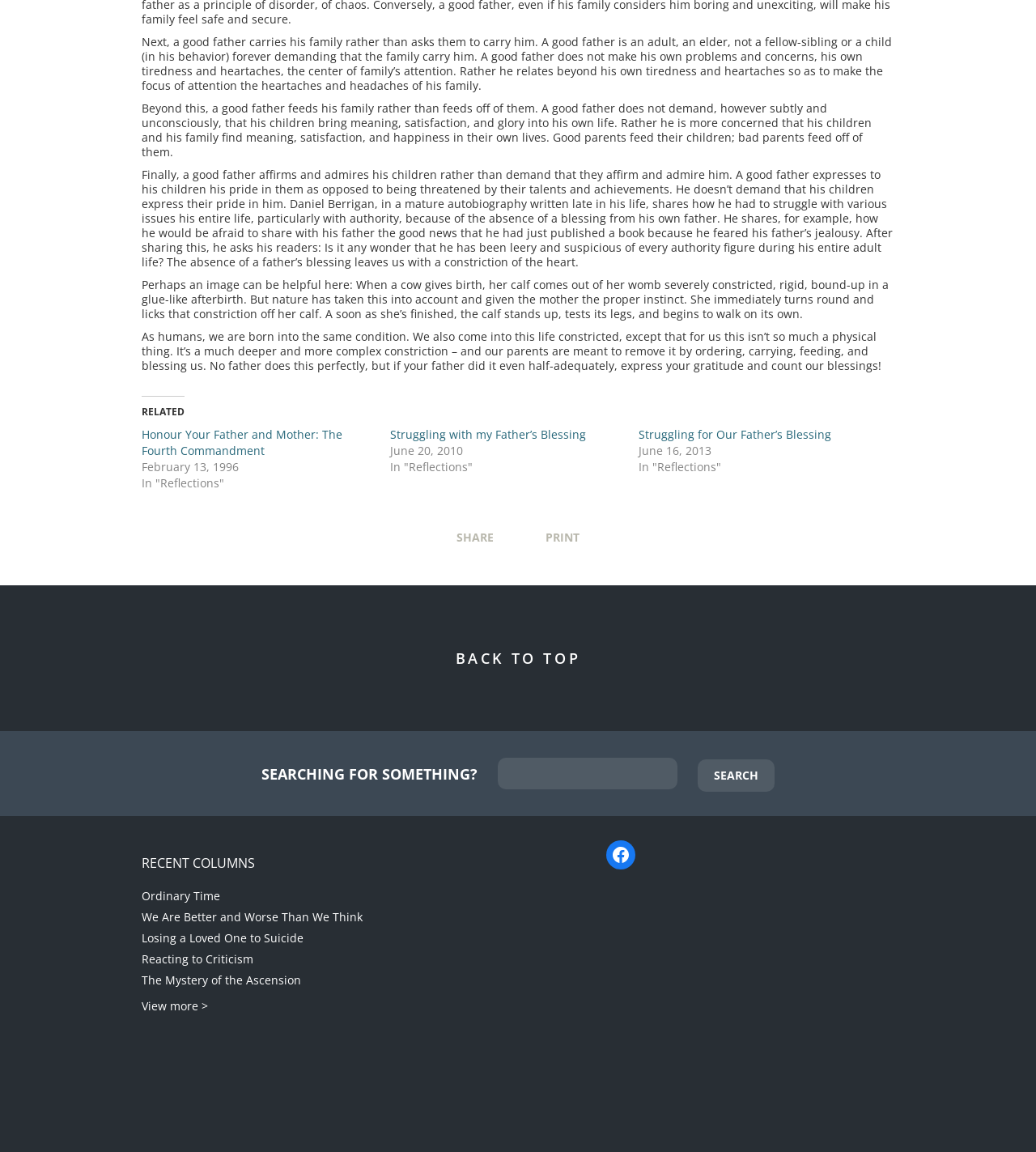Identify the bounding box for the UI element described as: "The Mystery of the Ascension". The coordinates should be four float numbers between 0 and 1, i.e., [left, top, right, bottom].

[0.137, 0.844, 0.291, 0.857]